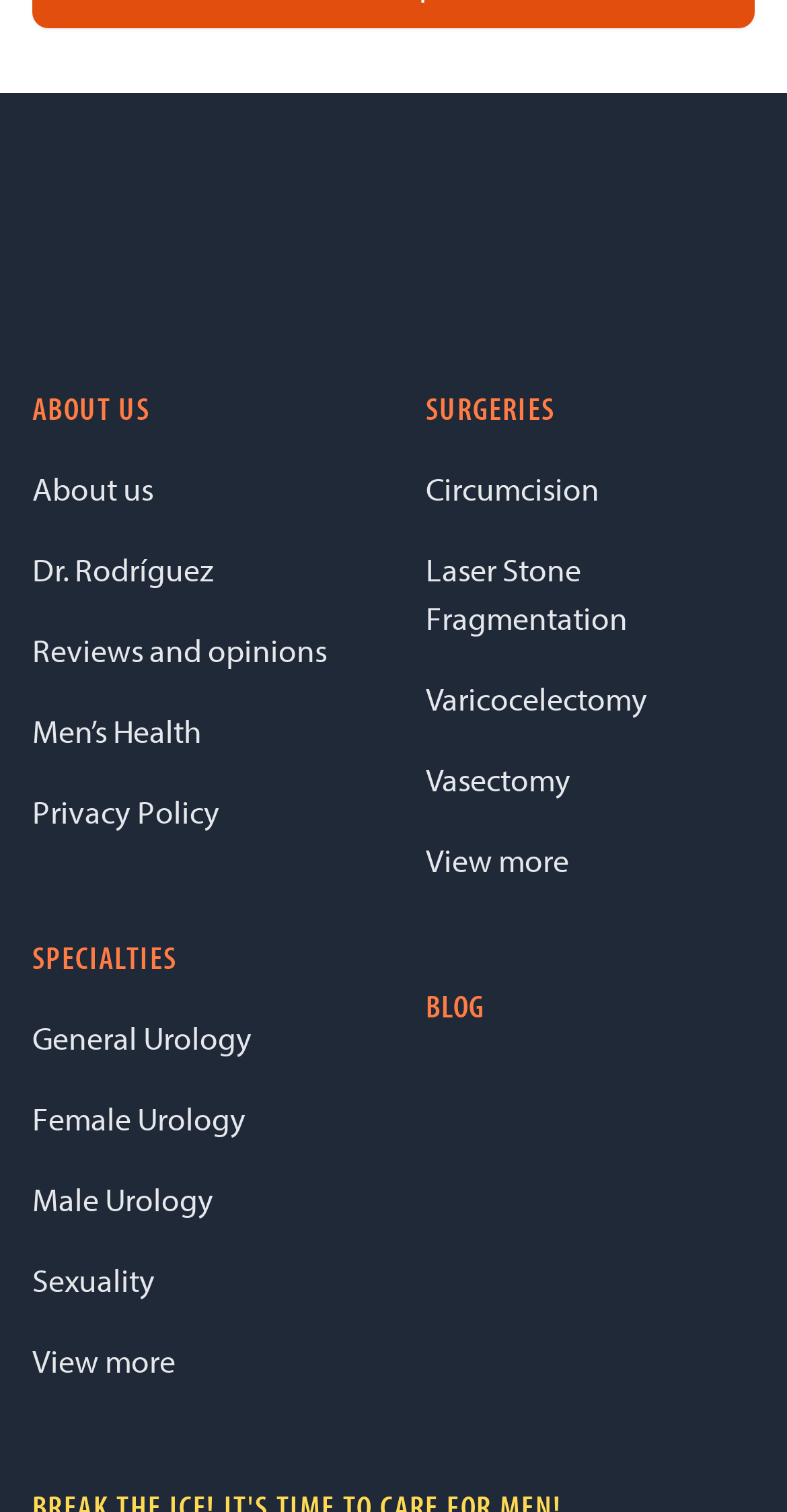Locate the bounding box of the UI element defined by this description: "Laser Stone Fragmentation". The coordinates should be given as four float numbers between 0 and 1, formatted as [left, top, right, bottom].

[0.541, 0.363, 0.797, 0.422]